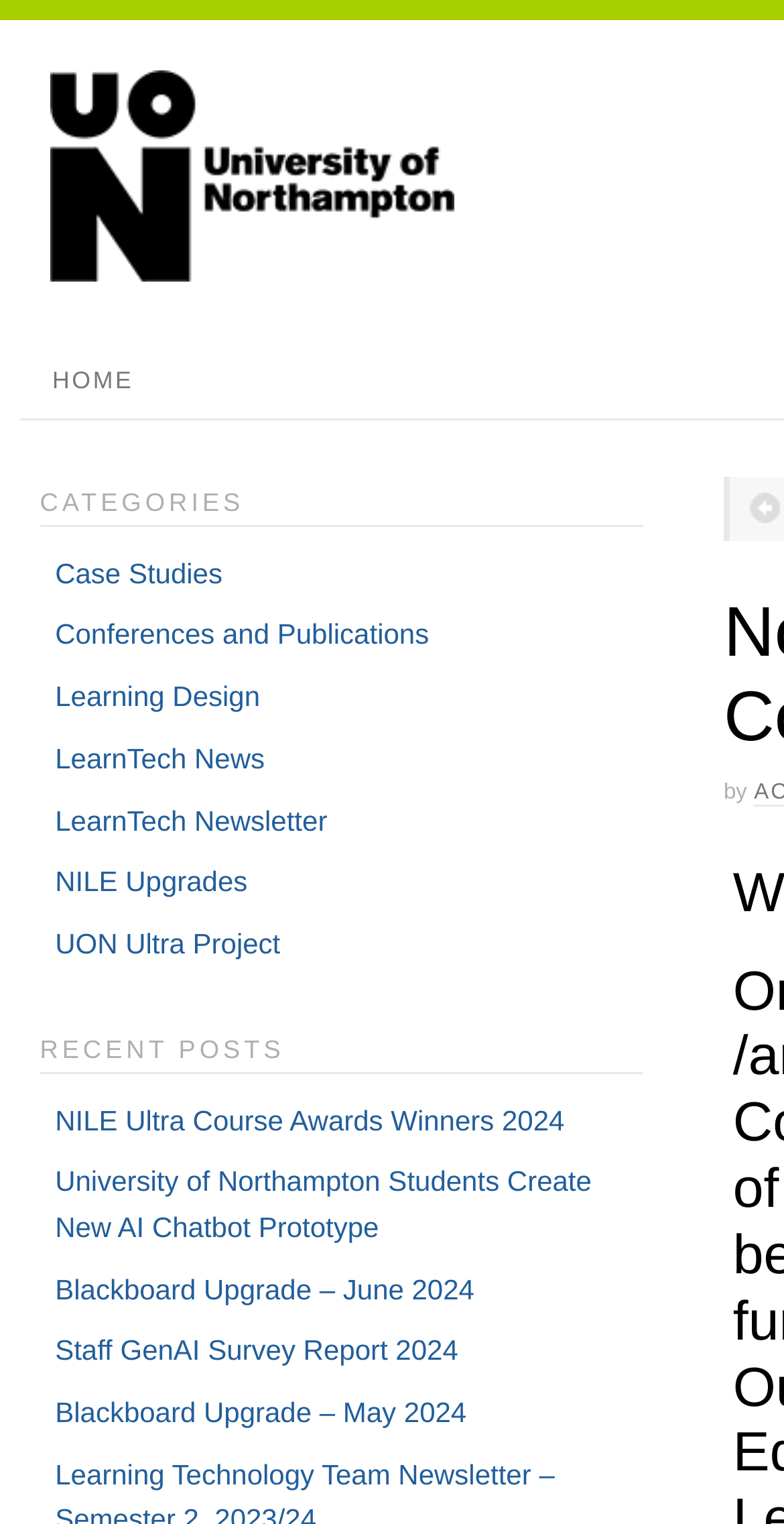Given the element description: "Home", predict the bounding box coordinates of the UI element it refers to, using four float numbers between 0 and 1, i.e., [left, top, right, bottom].

[0.026, 0.226, 0.211, 0.274]